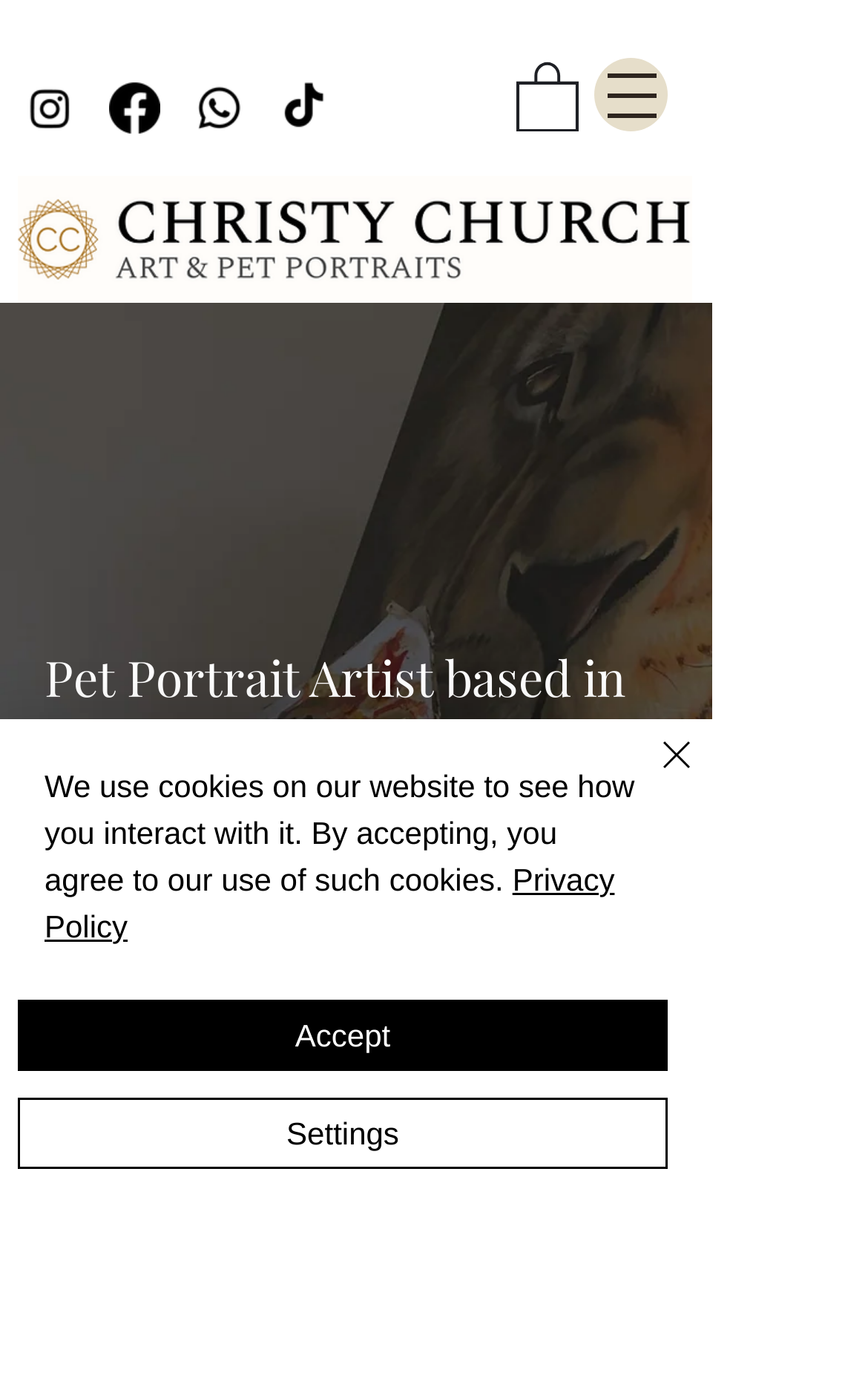Identify the bounding box coordinates of the area you need to click to perform the following instruction: "Click the Instagram link".

[0.028, 0.06, 0.087, 0.097]